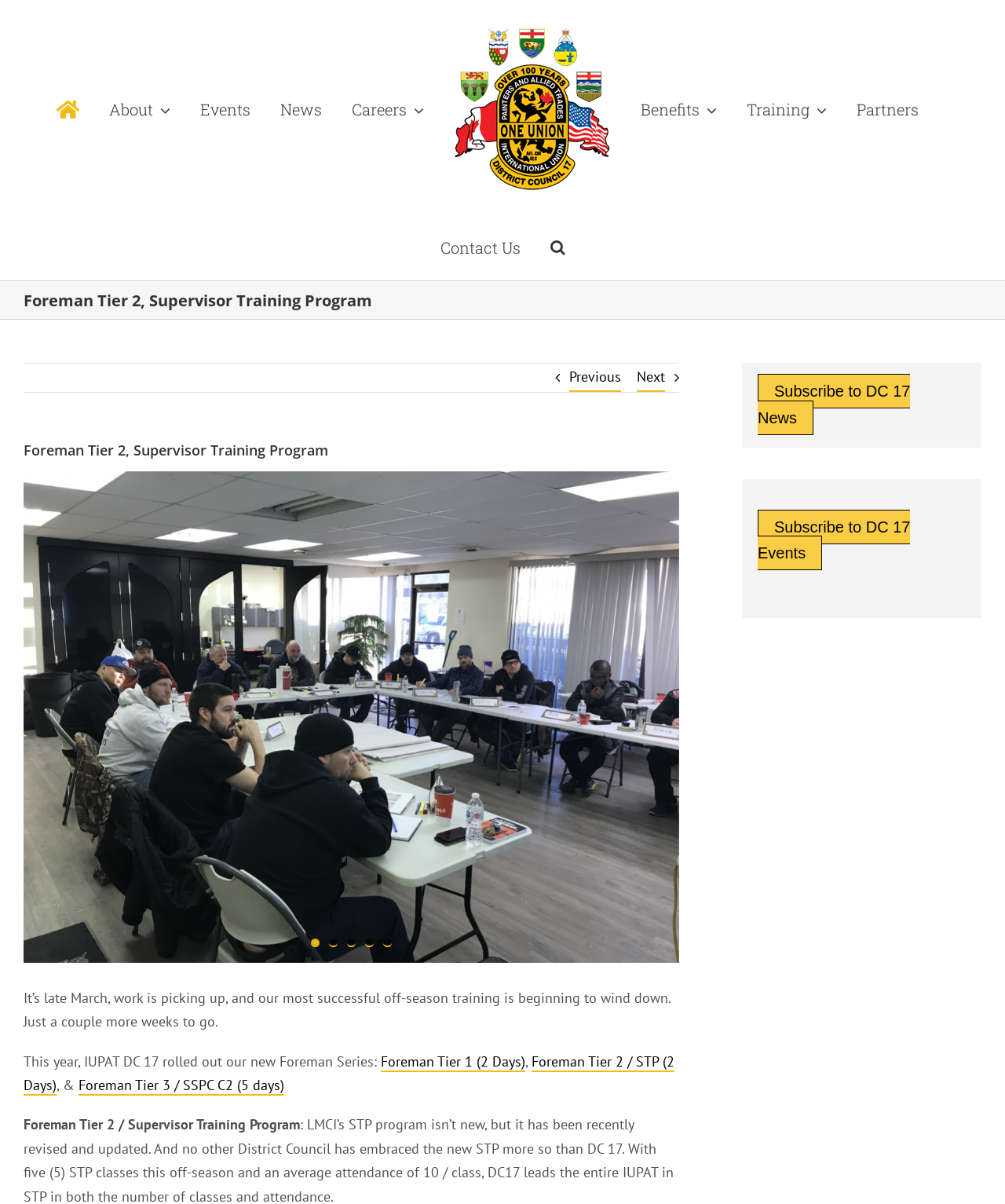Locate the bounding box coordinates of the area you need to click to fulfill this instruction: 'Go to Top'. The coordinates must be in the form of four float numbers ranging from 0 to 1: [left, top, right, bottom].

[0.904, 0.812, 0.941, 0.835]